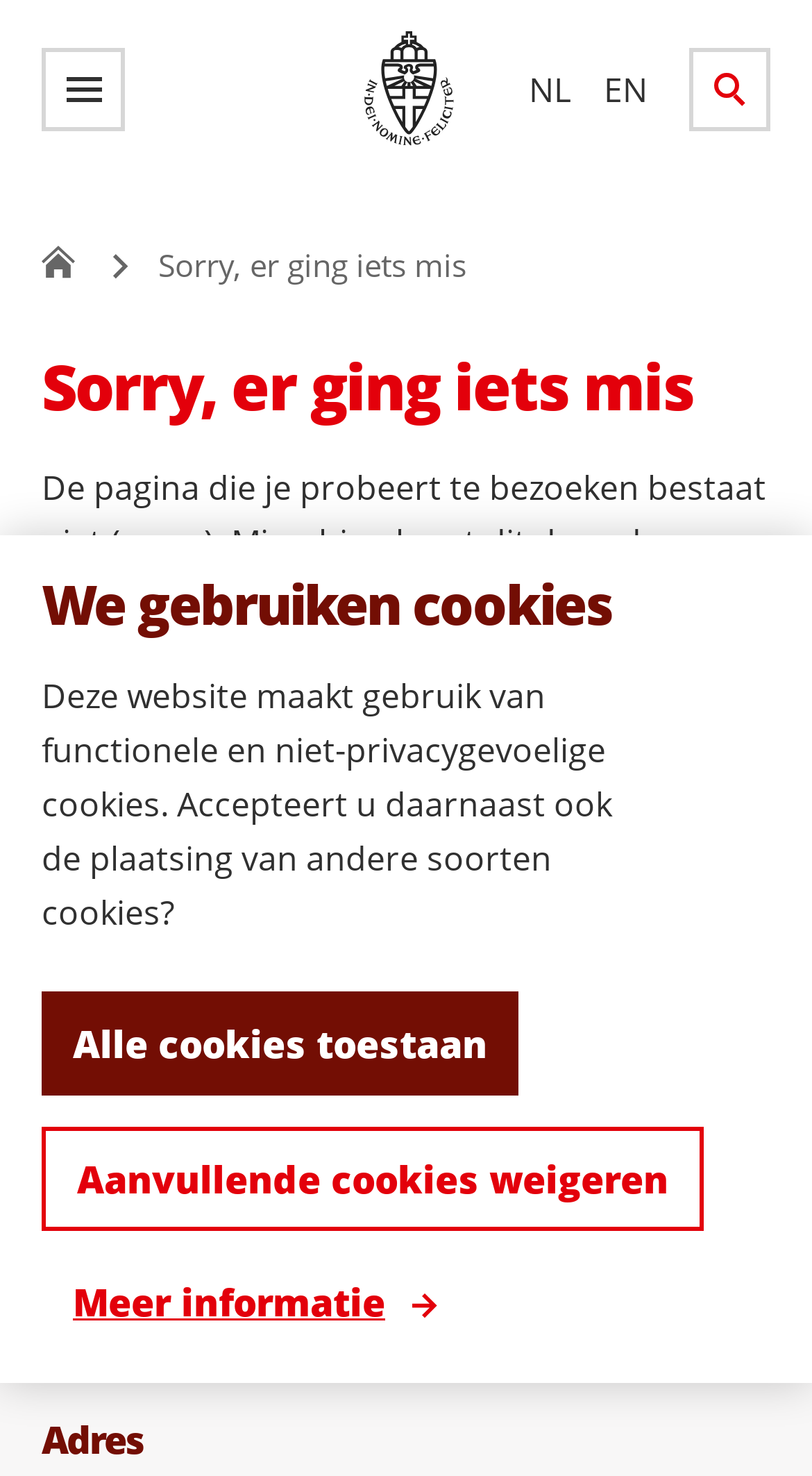What is the alternative action suggested?
Relying on the image, give a concise answer in one word or a brief phrase.

Use search function or go back to homepage